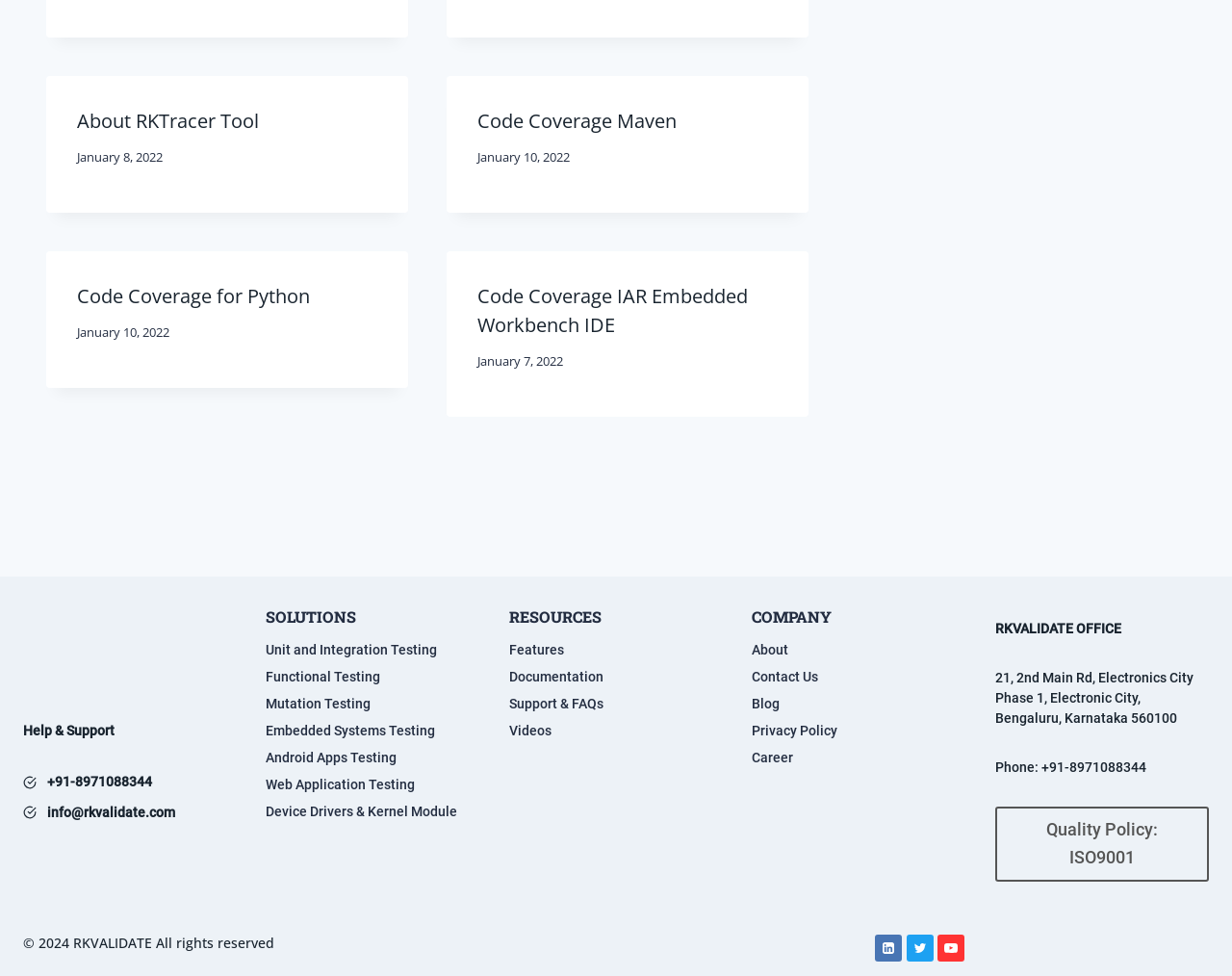Answer the question using only one word or a concise phrase: What is the phone number mentioned in the footer section?

+91-8971088344